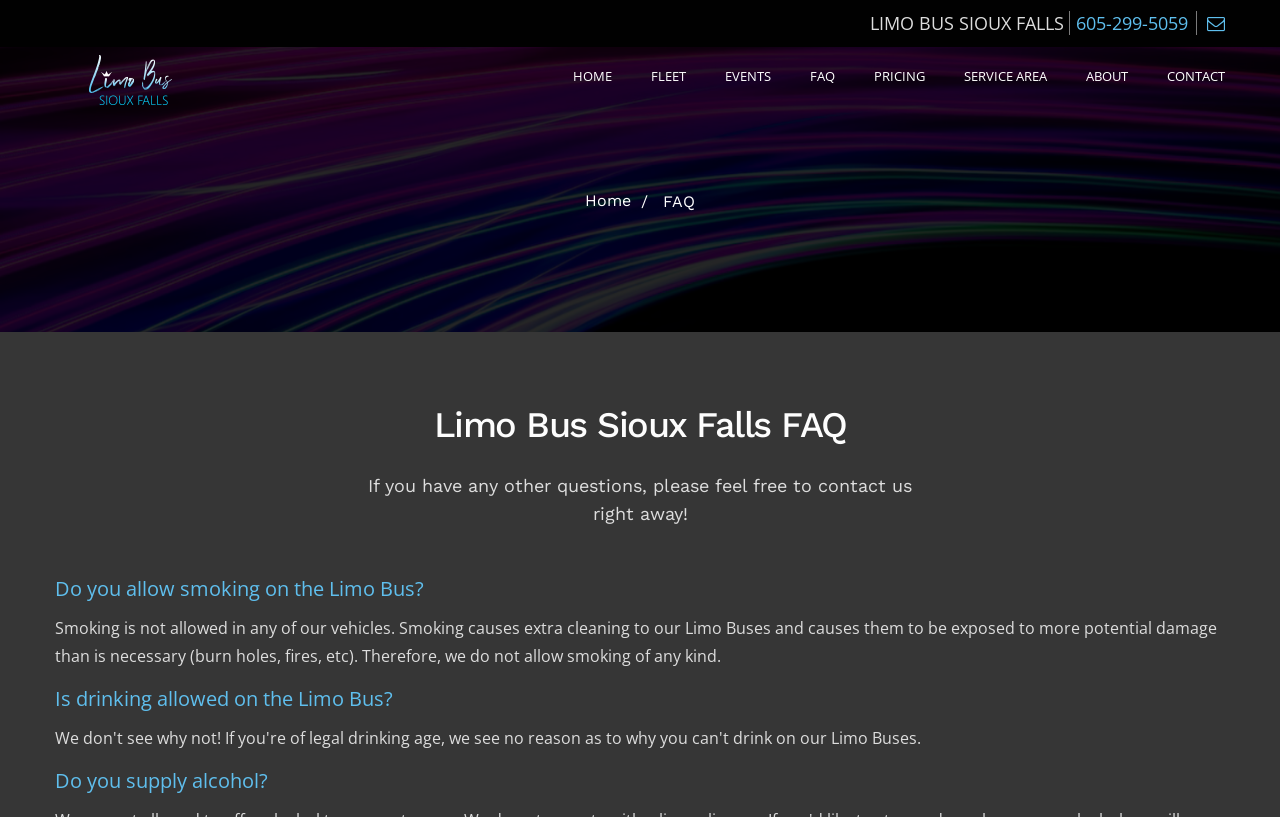Respond to the question with just a single word or phrase: 
What is the phone number?

605-299-5059